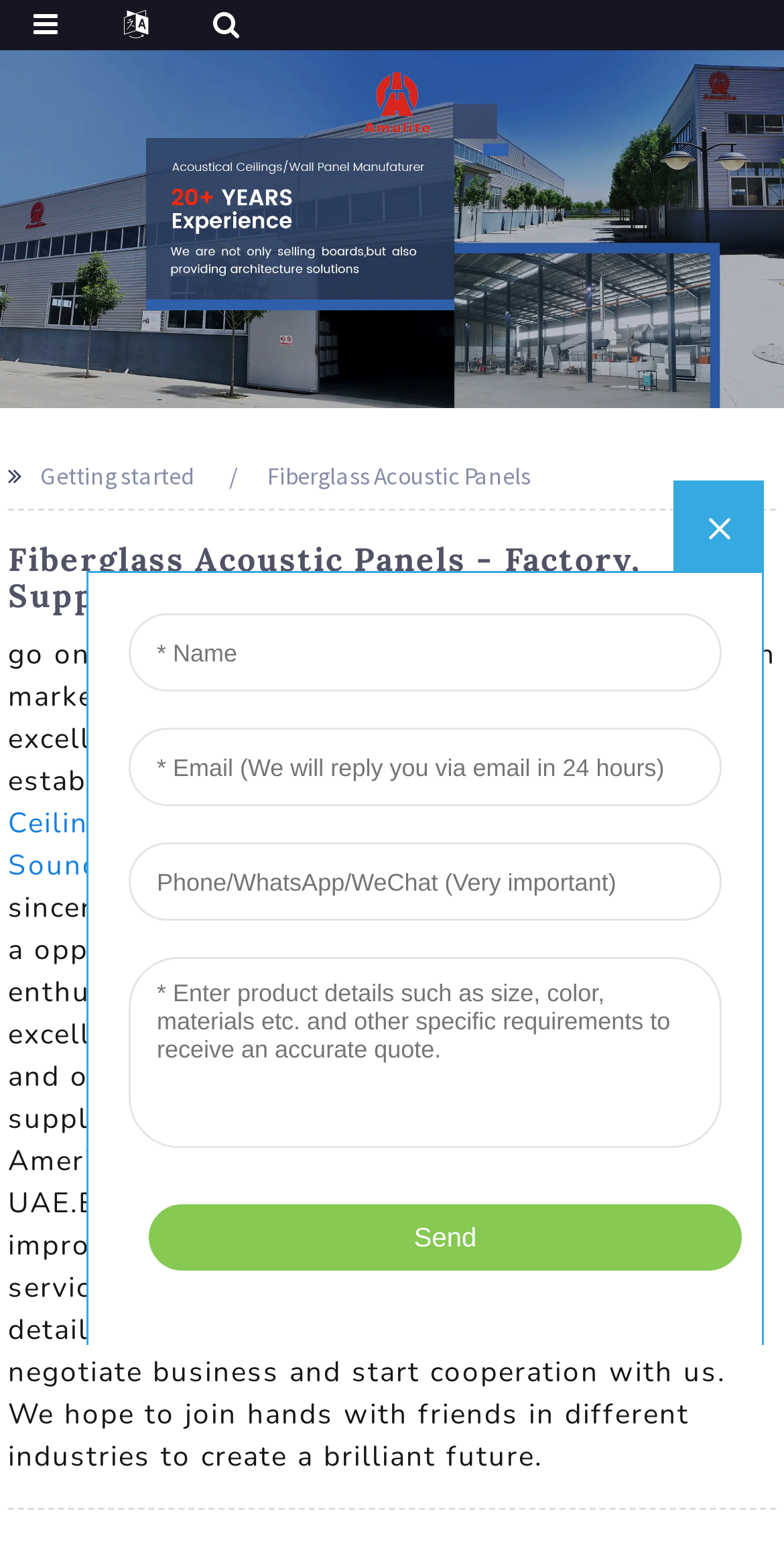What is the purpose of the company's quality assurance procedure?
Please analyze the image and answer the question with as much detail as possible.

The webpage text mentions that the company has 'a excellent assurance procedure happen to be established for Fiberglass Acoustic Panels', implying that the purpose of this procedure is to ensure the quality of their products.